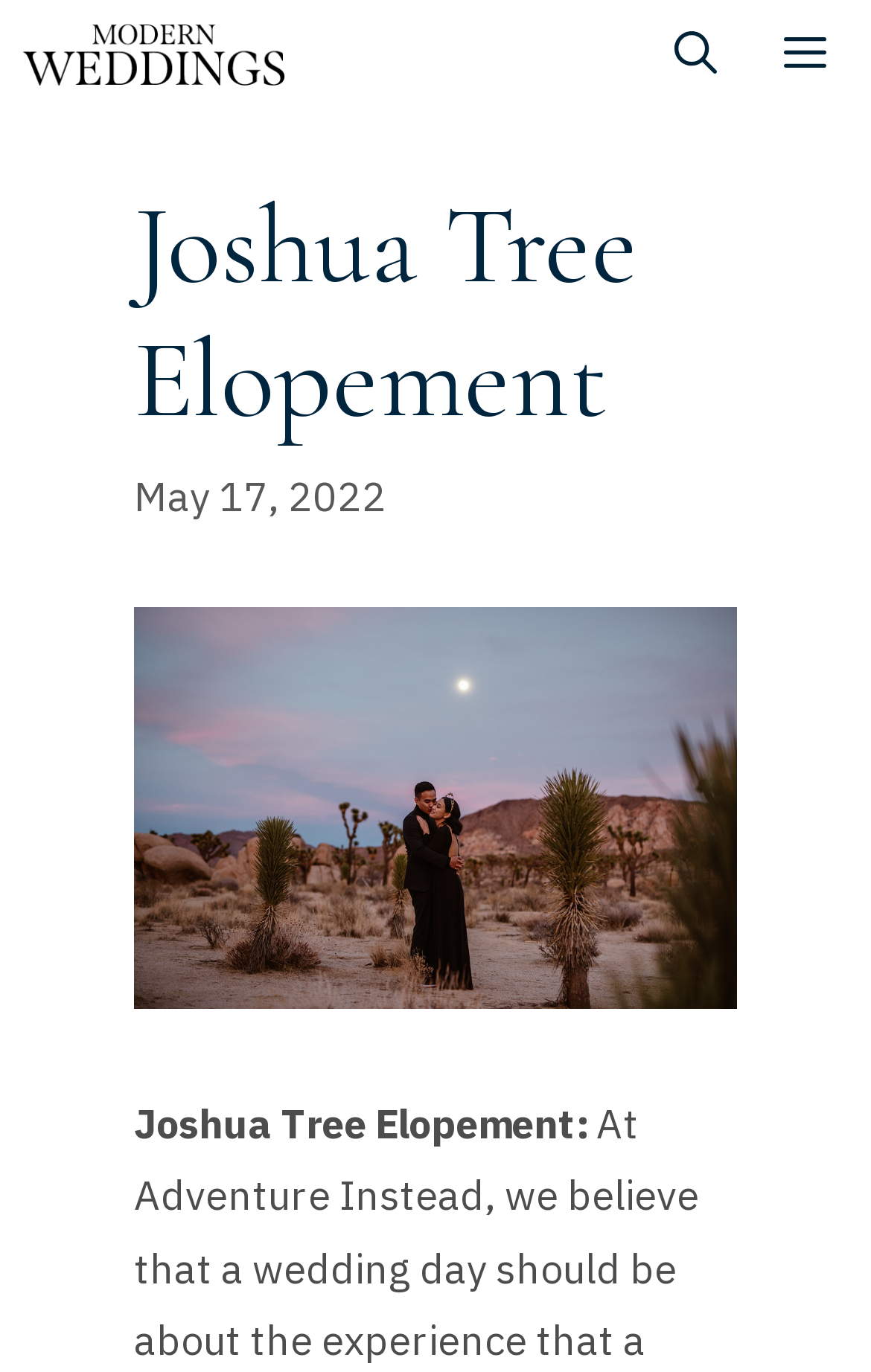What is the main heading of this webpage? Please extract and provide it.

Joshua Tree Elopement